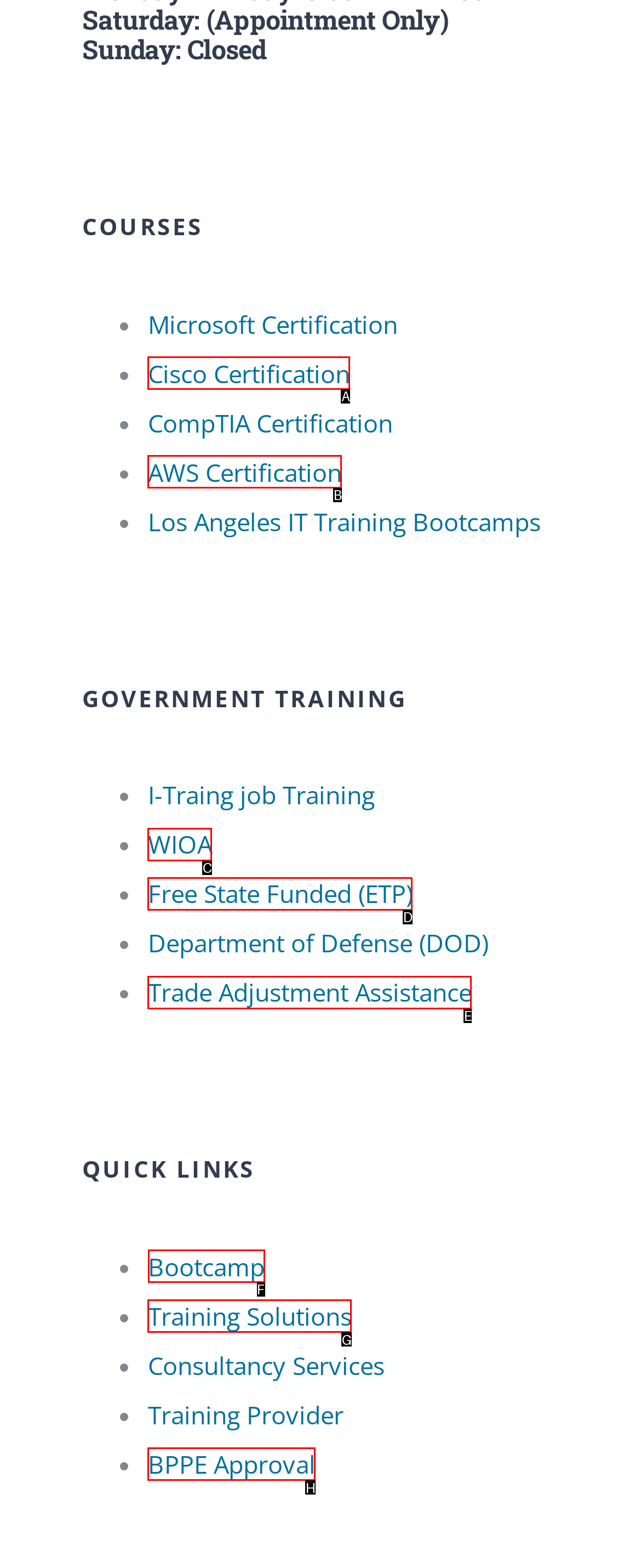Determine which HTML element to click for this task: Explore Bootcamp Provide the letter of the selected choice.

F